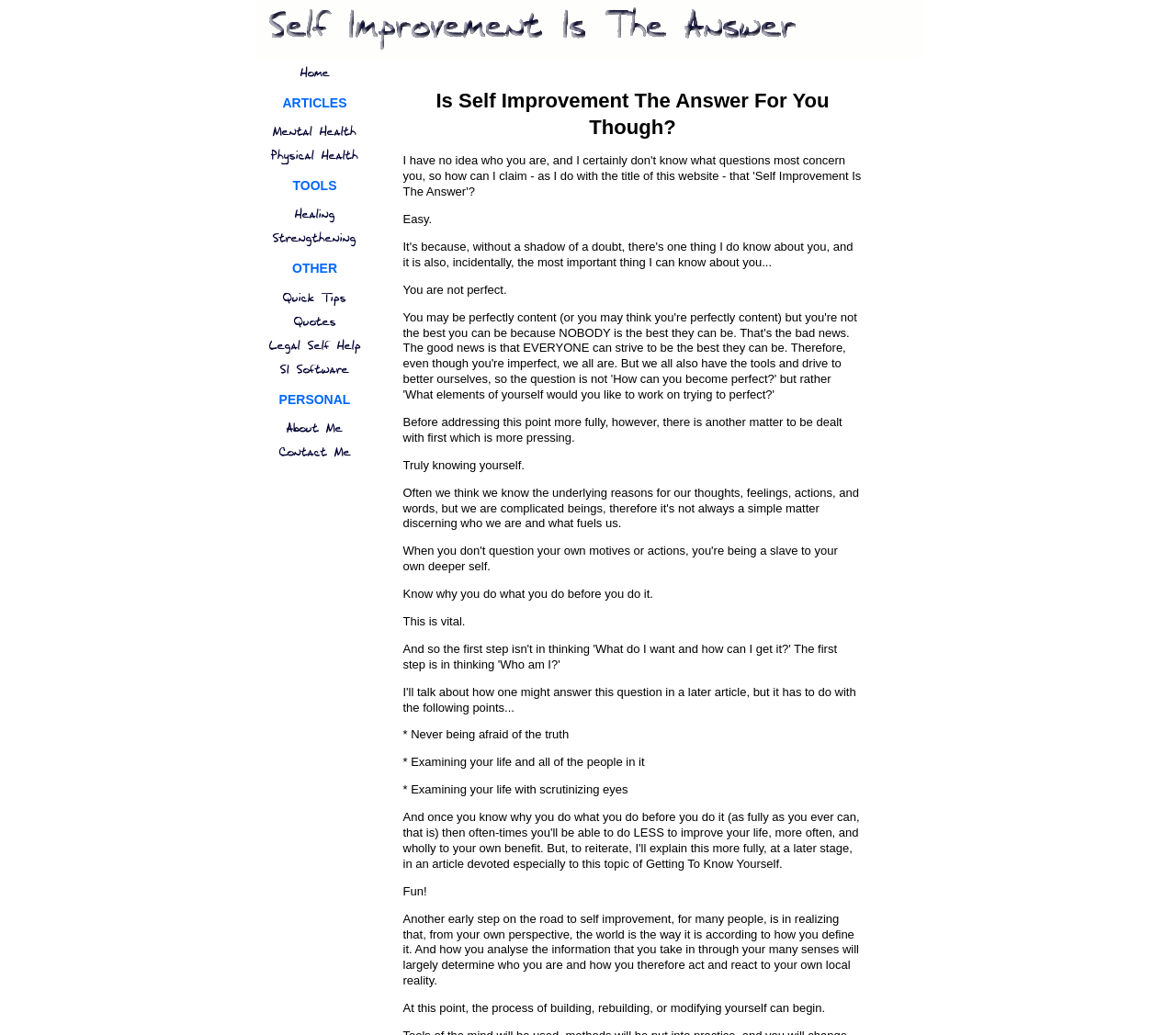Please locate the bounding box coordinates of the element that should be clicked to complete the given instruction: "explore mental health".

[0.214, 0.116, 0.321, 0.139]